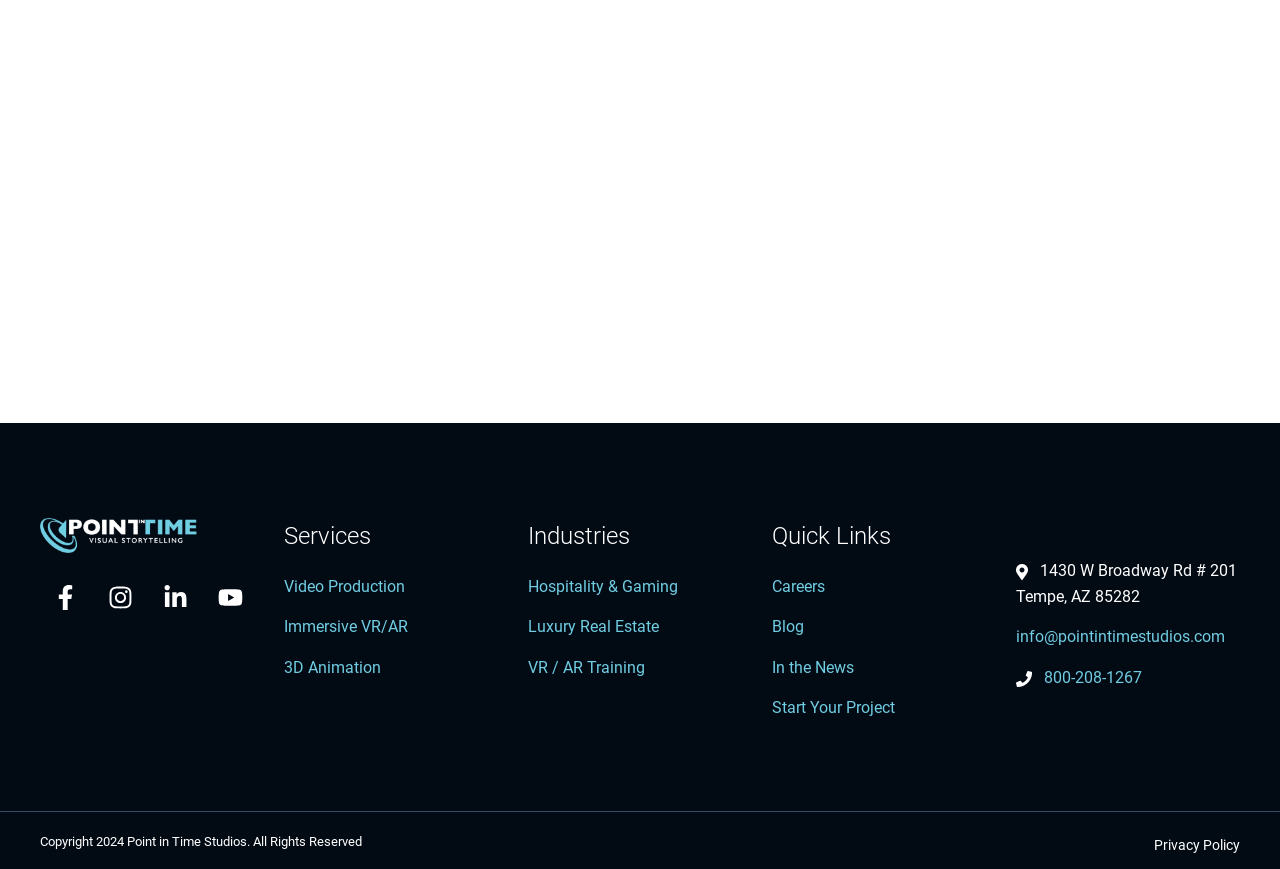How many social media links are there?
Please answer the question with a detailed and comprehensive explanation.

I counted the number of social media links by looking at the links with icons, which are Facebook, Instagram, Linkedin, and Youtube.